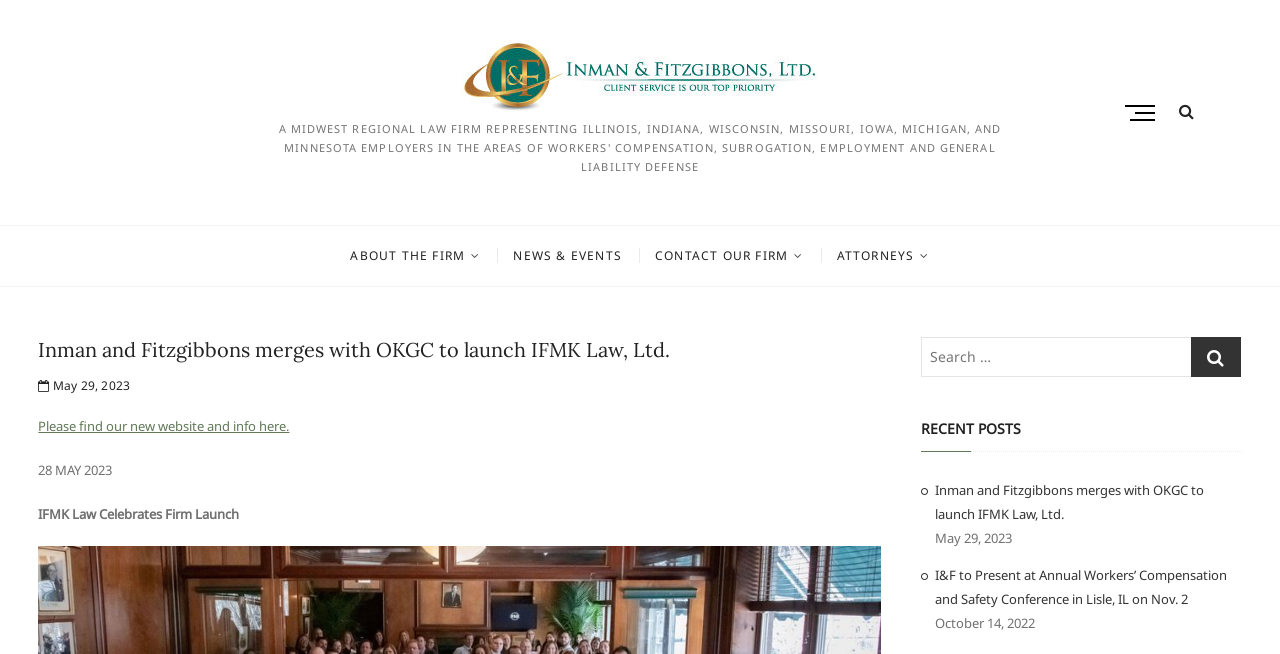Reply to the question below using a single word or brief phrase:
What is the title of the section below the main menu?

RECENT POSTS